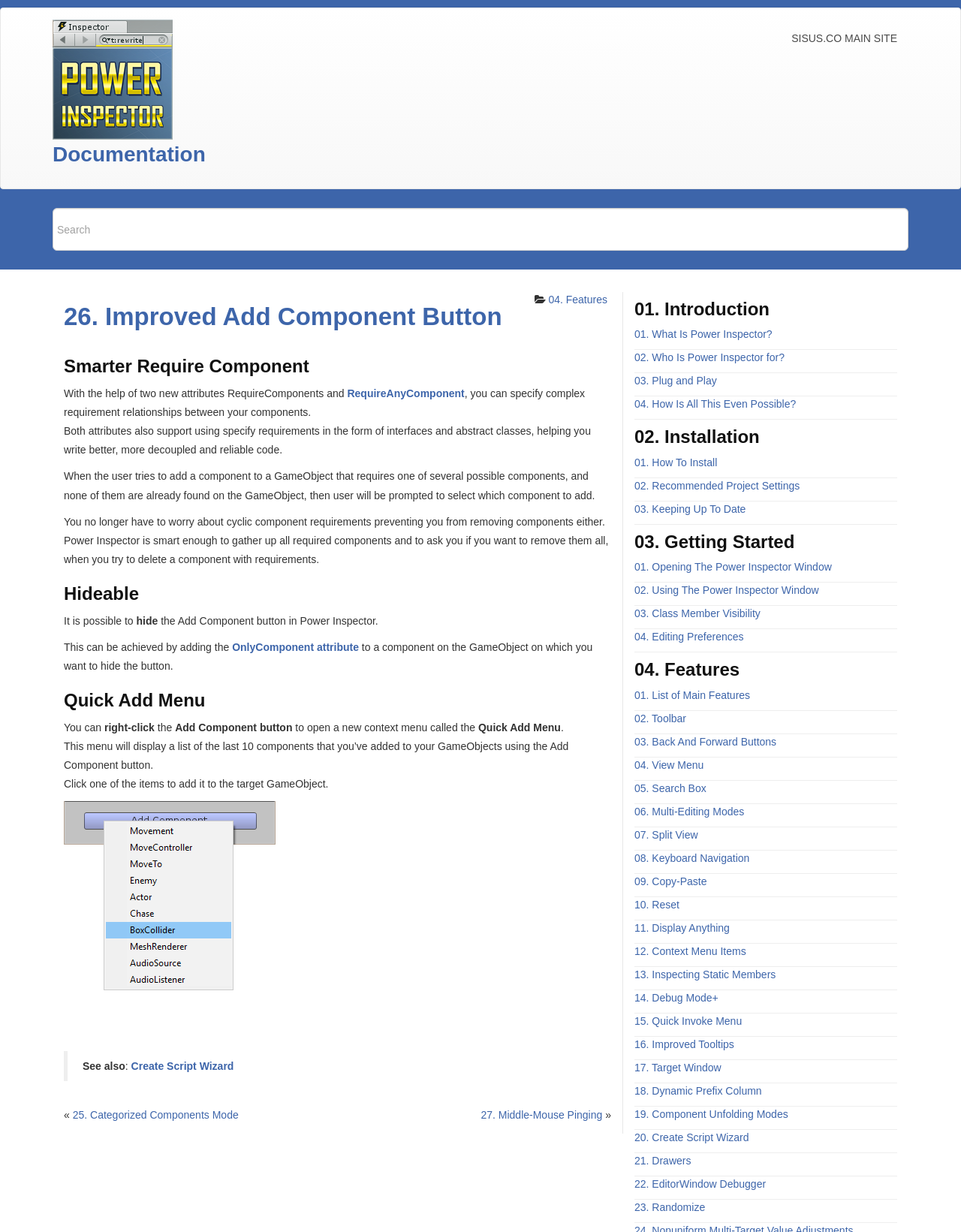Elaborate on the webpage's design and content in a detailed caption.

This webpage is a documentation page for Power Inspector, a tool for Unity game development. At the top, there is a link to the main site and a search bar. Below the search bar, there is a main content area that takes up most of the page.

The main content area is divided into sections, each with a heading and several paragraphs of text. The first section is about improved add component buttons, and it explains how the tool helps with requiring components and specifying complex relationships between them. There are also links to related topics, such as "RequireAnyComponent" and "OnlyComponent attribute".

The next section is about hideable components, and it explains how to hide the add component button in Power Inspector. There is also a section about the quick add menu, which allows users to quickly add components to their game objects.

The page also has a blockquote section that mentions "See also" and links to a related topic, "Create Script Wizard". Below the blockquote, there are links to previous and next topics, "25. Categorized Components Mode" and "27. Middle-Mouse Pinging".

On the right side of the page, there is a table of contents with links to various topics, including "01. Introduction", "02. Installation", "03. Getting Started", and "04. Features". Each topic has several subtopics, and there are horizontal separators between them.